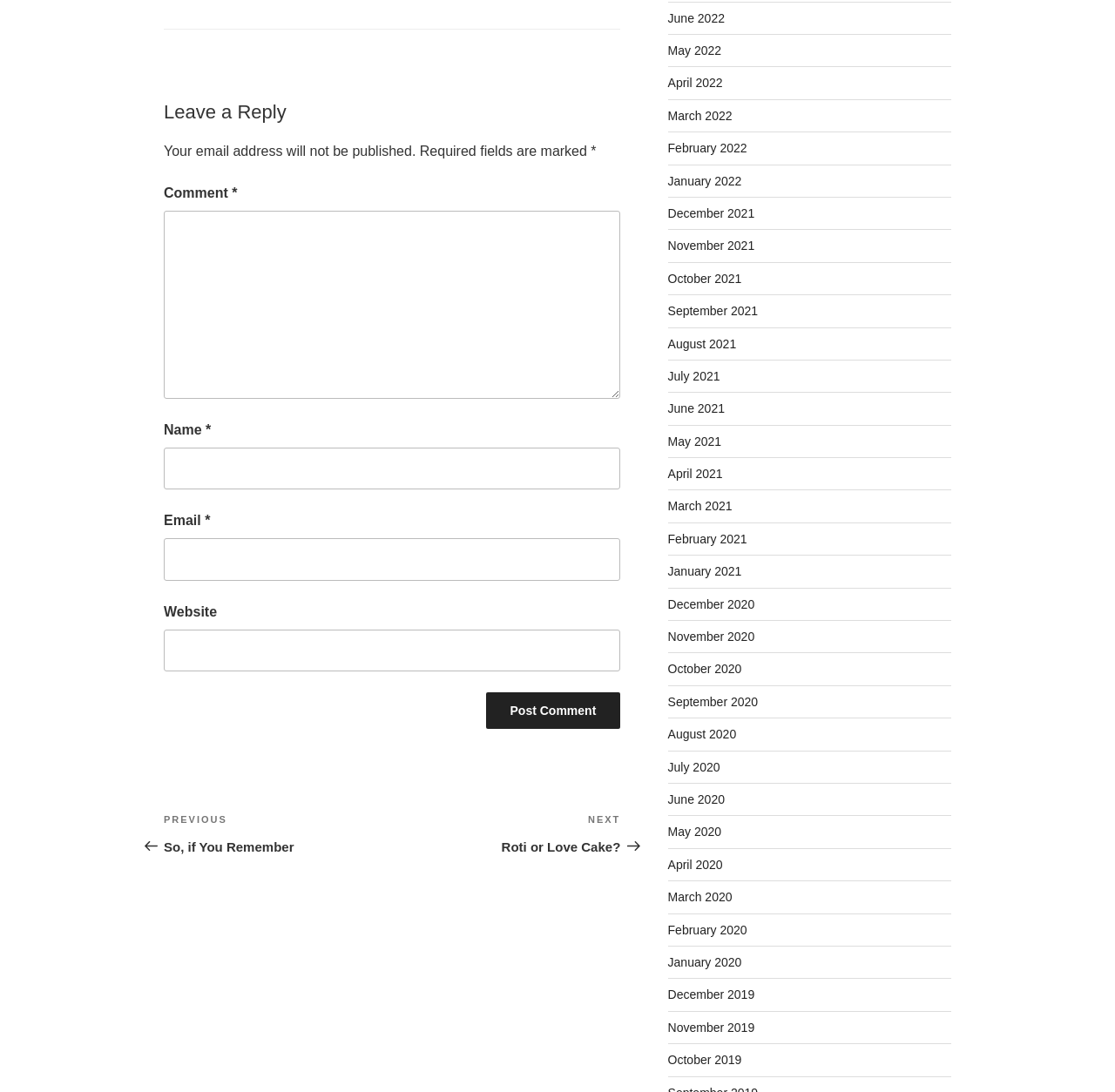Respond with a single word or short phrase to the following question: 
What is the function of the button 'Post Comment'?

Submit comment